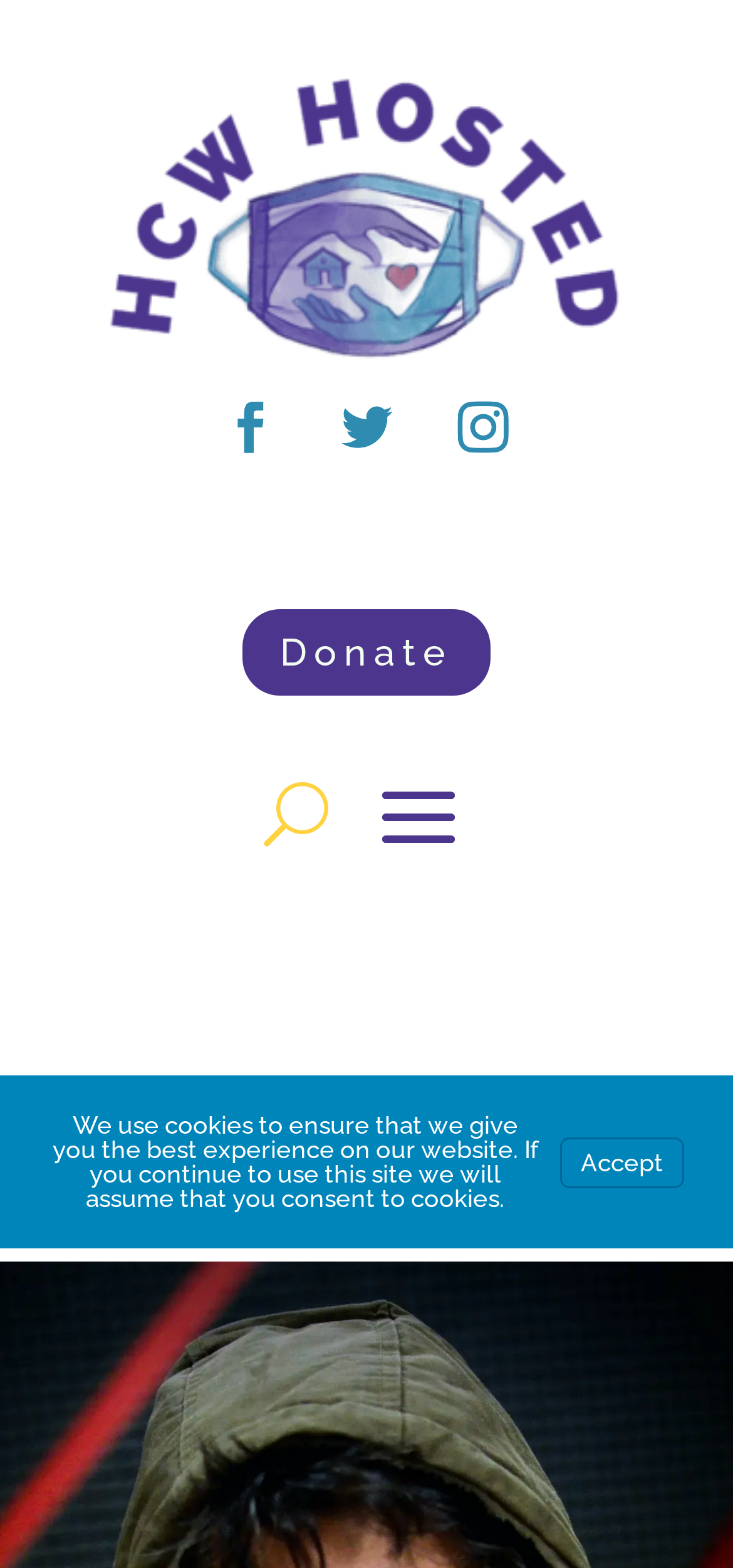How many social media links are there?
Please answer using one word or phrase, based on the screenshot.

3